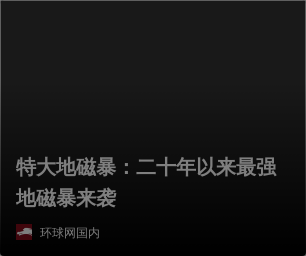What is the tone of the background?
Based on the visual content, answer with a single word or a brief phrase.

Dark